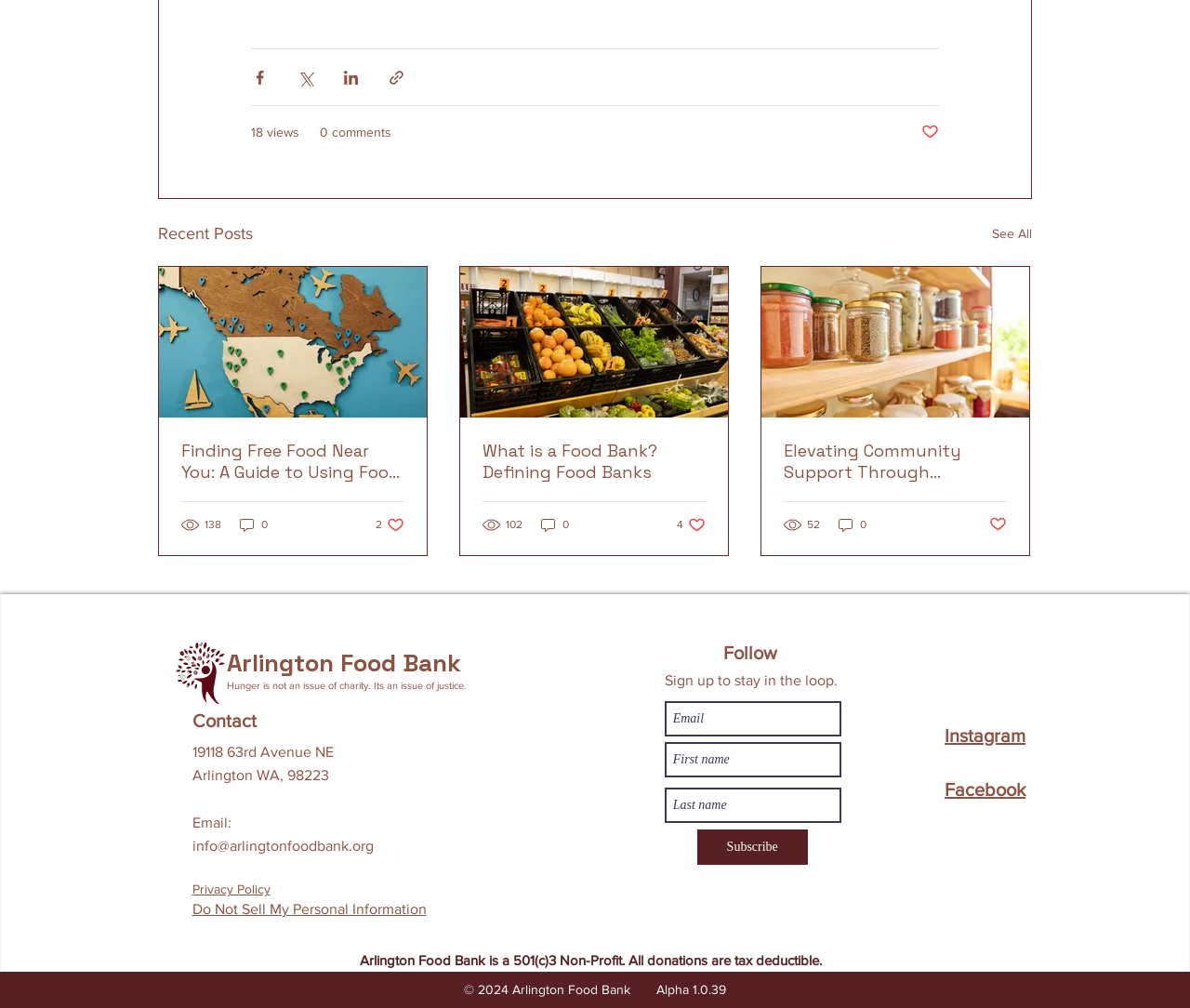Please find and report the bounding box coordinates of the element to click in order to perform the following action: "Read the article about finding free food near you". The coordinates should be expressed as four float numbers between 0 and 1, in the format [left, top, right, bottom].

[0.152, 0.436, 0.34, 0.479]